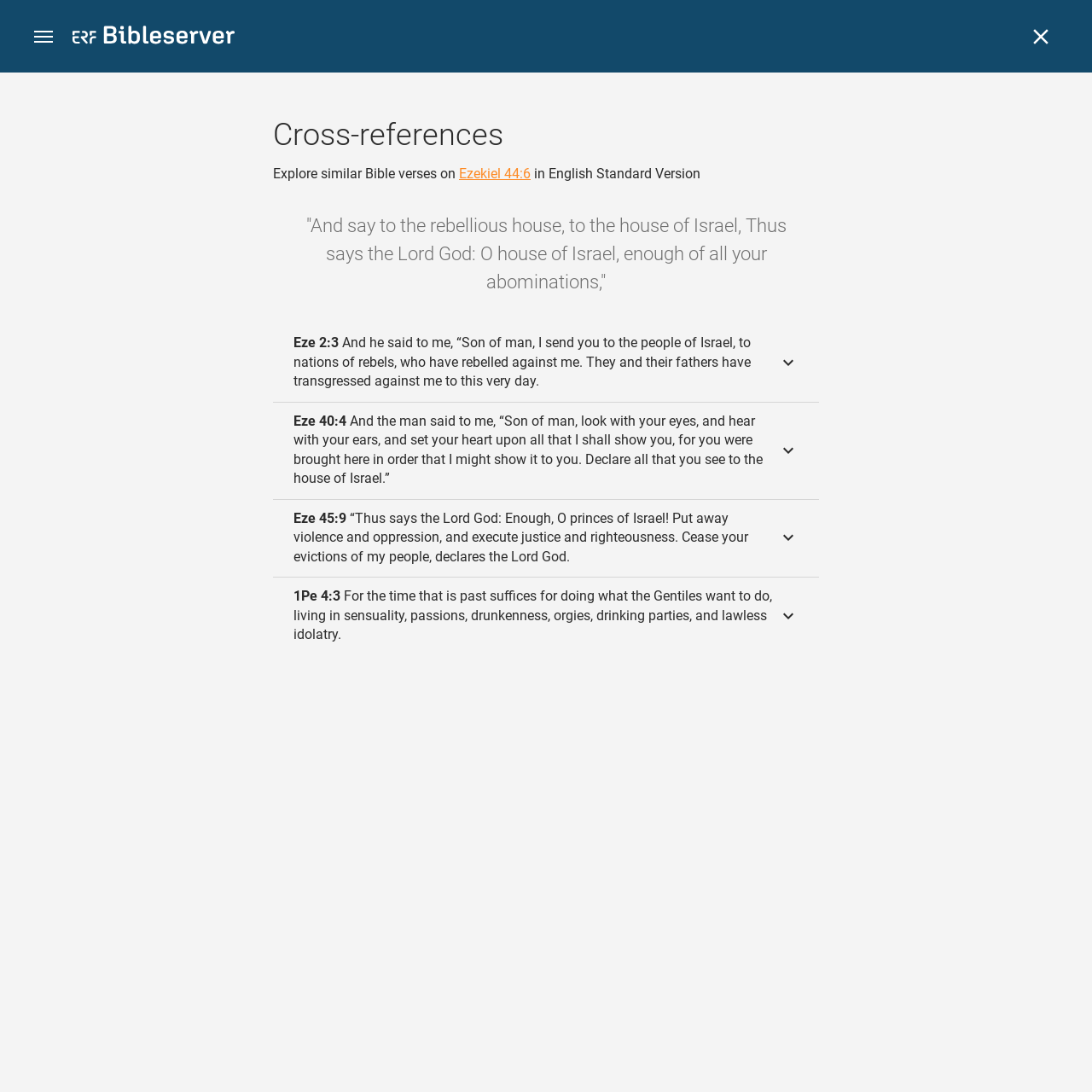Identify the bounding box coordinates for the element you need to click to achieve the following task: "Close the current window". Provide the bounding box coordinates as four float numbers between 0 and 1, in the form [left, top, right, bottom].

[0.938, 0.018, 0.969, 0.049]